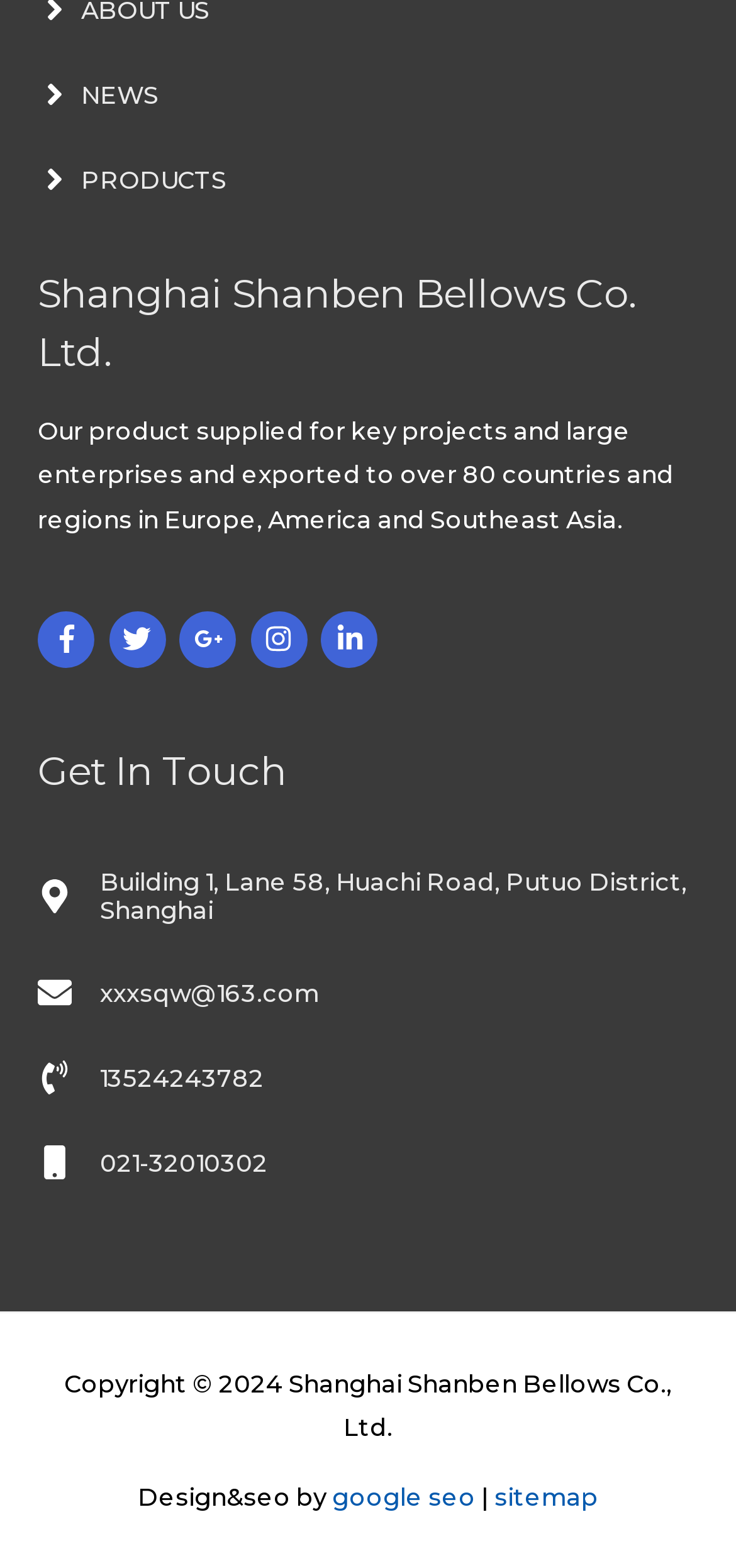Determine the bounding box coordinates for the HTML element mentioned in the following description: "aria-label="google-plus-g"". The coordinates should be a list of four floats ranging from 0 to 1, represented as [left, top, right, bottom].

[0.244, 0.389, 0.332, 0.425]